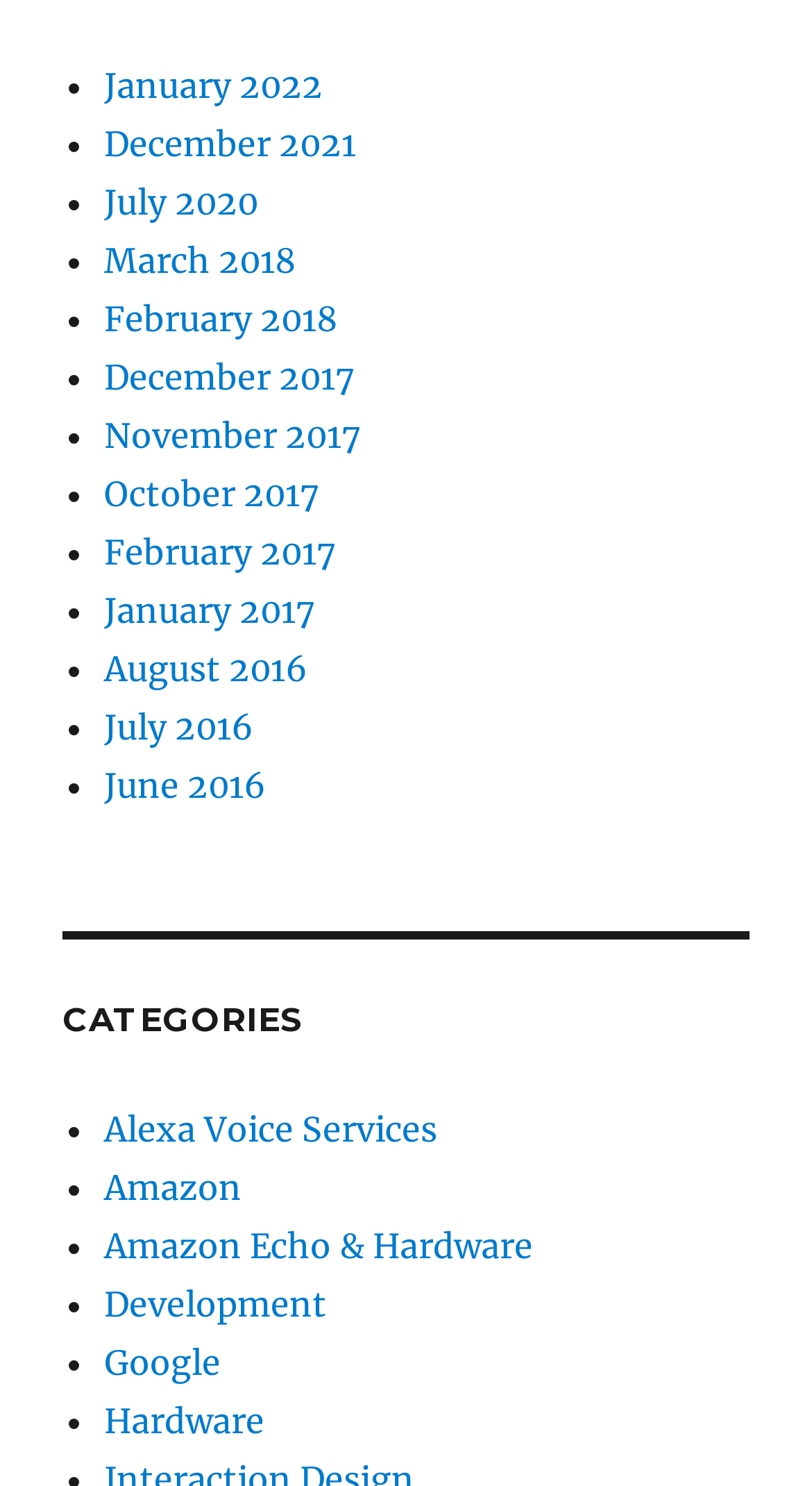Determine the bounding box for the described UI element: "January 2022".

[0.128, 0.044, 0.397, 0.072]